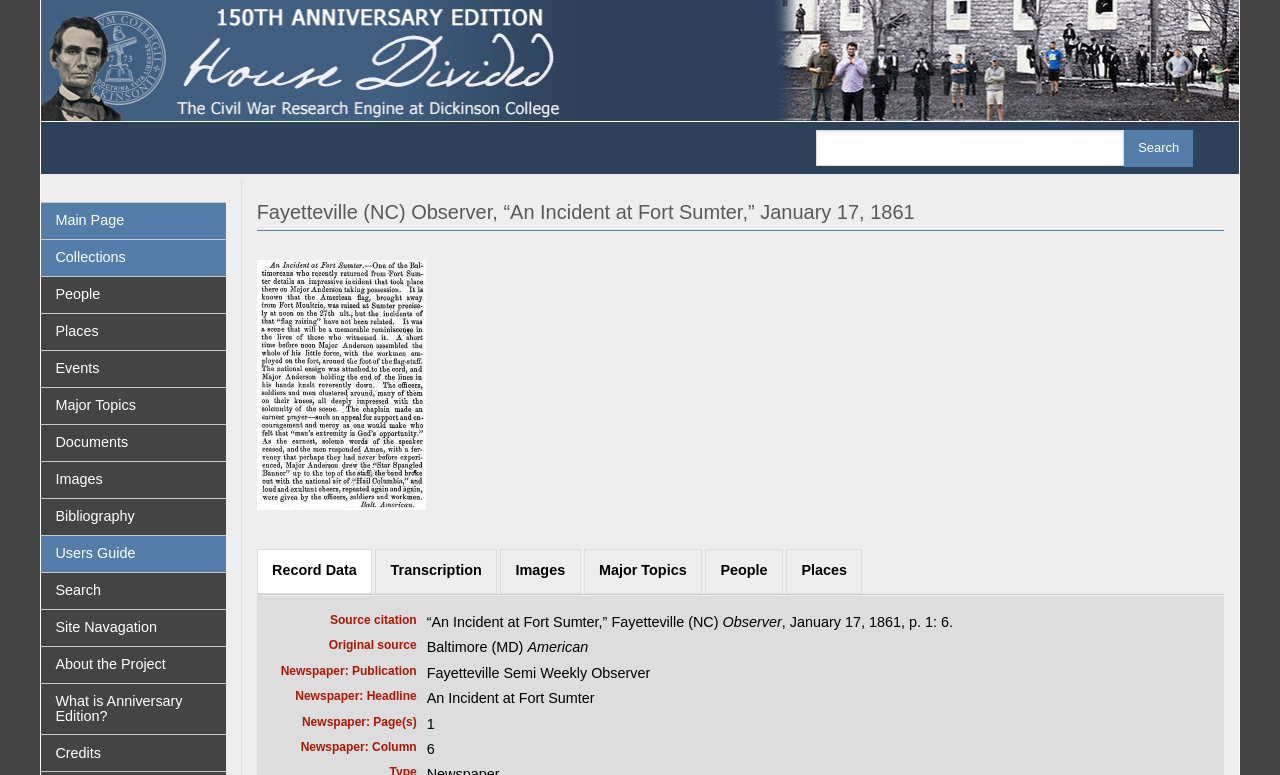Use a single word or phrase to answer the question: What is the name of the newspaper?

Fayetteville Semi Weekly Observer